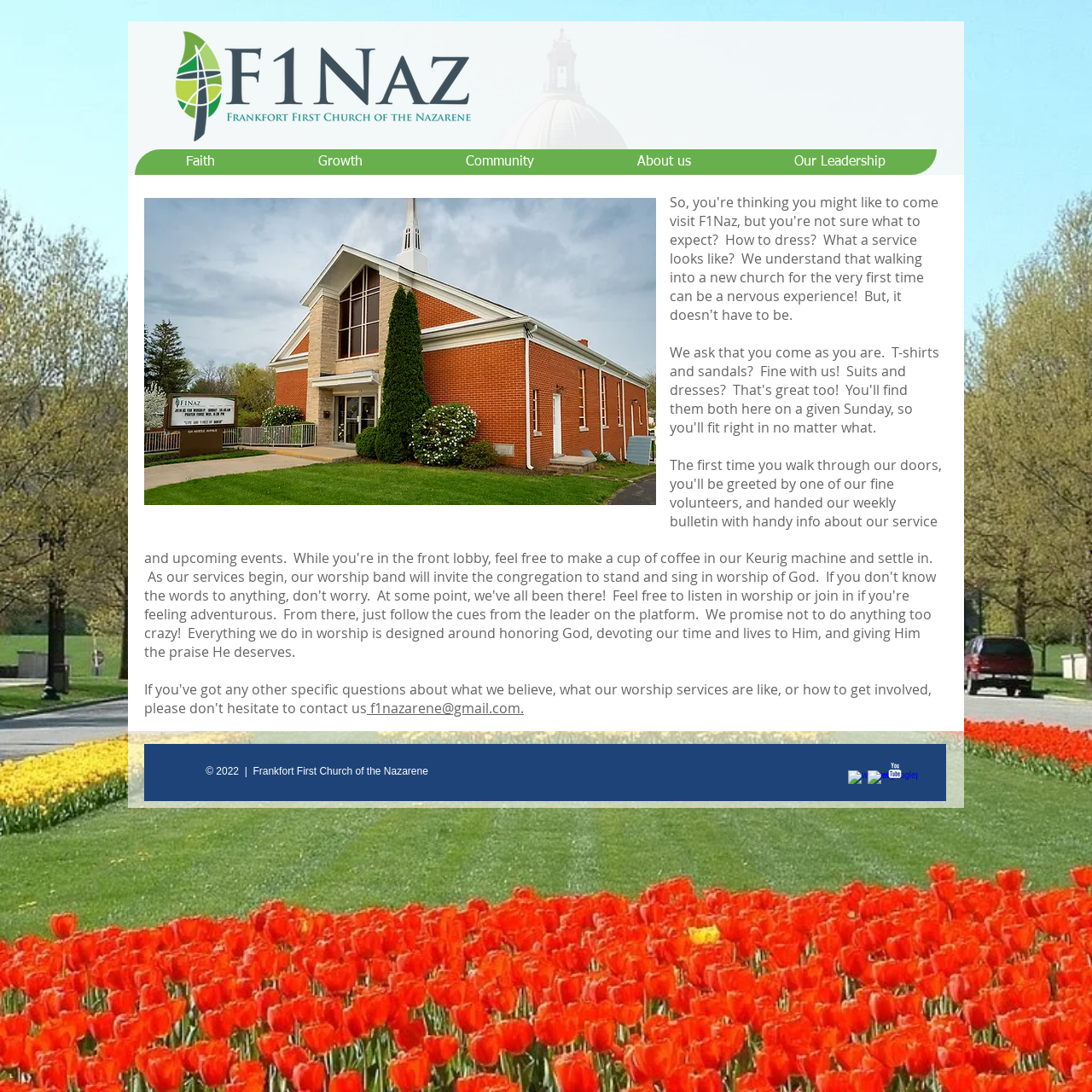Please find the bounding box coordinates (top-left x, top-left y, bottom-right x, bottom-right y) in the screenshot for the UI element described as follows: Community

[0.379, 0.137, 0.536, 0.16]